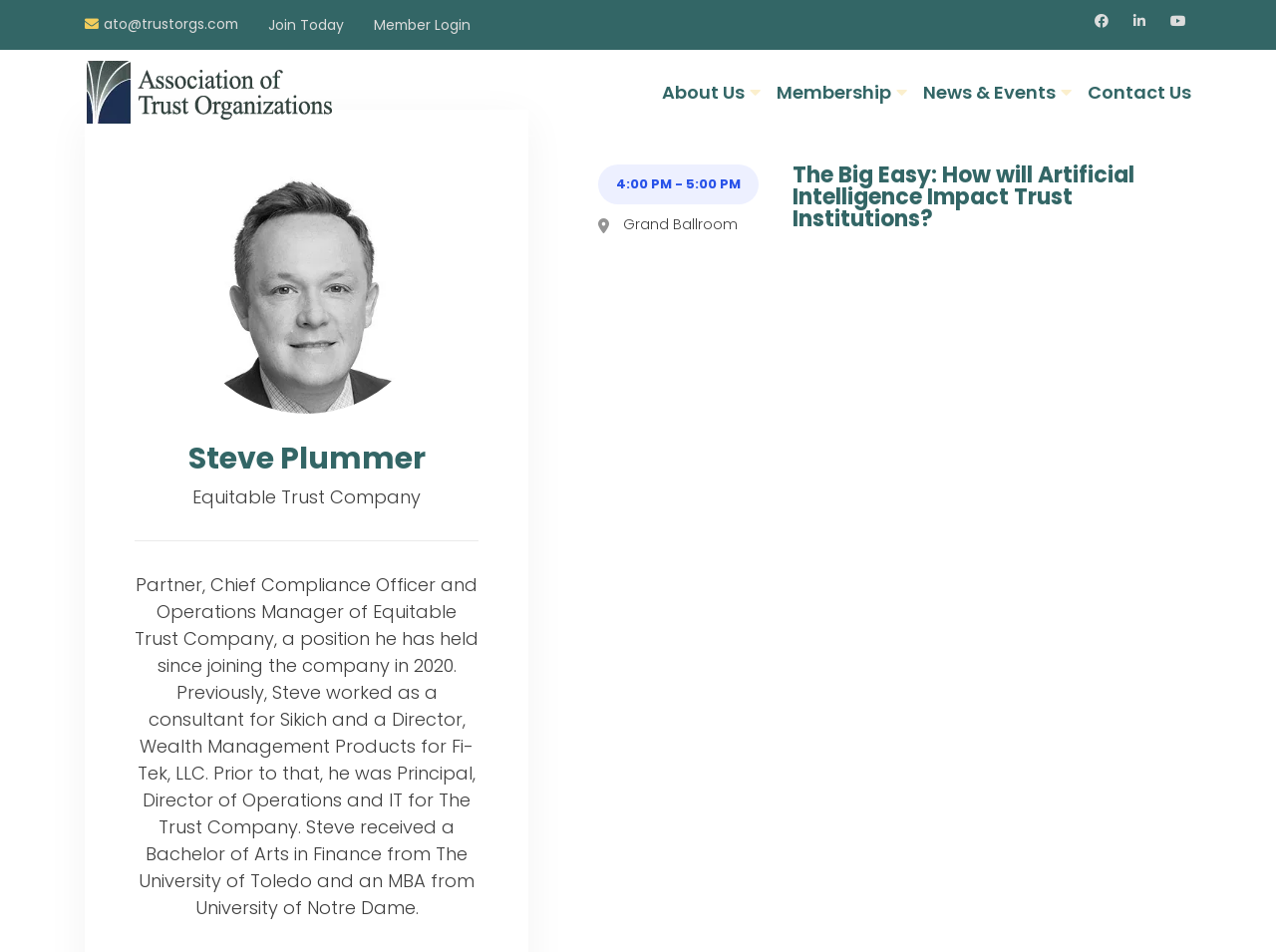Please specify the bounding box coordinates of the area that should be clicked to accomplish the following instruction: "View Steve Plummer's profile". The coordinates should consist of four float numbers between 0 and 1, i.e., [left, top, right, bottom].

[0.141, 0.168, 0.34, 0.568]